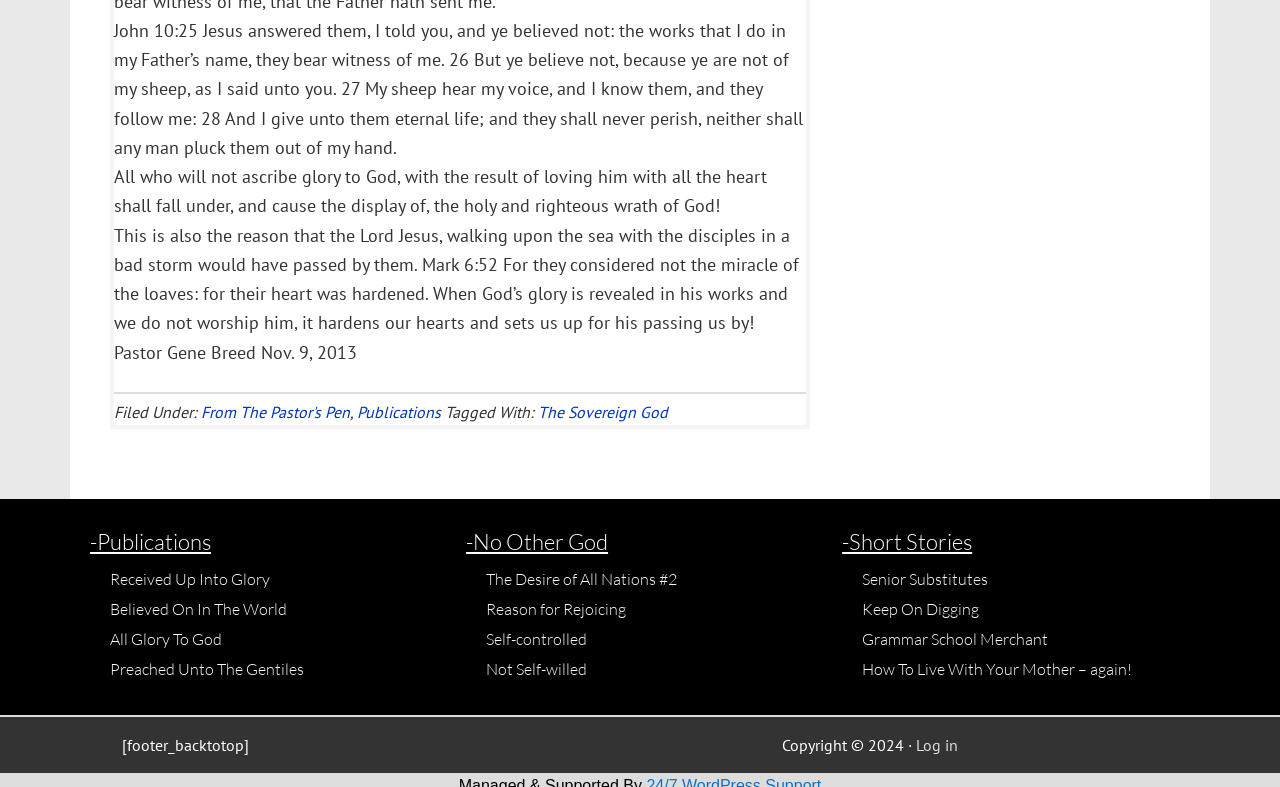Analyze the image and provide a detailed answer to the question: How many articles are there under 'Publications'?

I counted the number of articles under the 'Publications' heading, which are 'Received Up Into Glory', 'Believed On In The World', 'All Glory To God', 'Preached Unto The Gentiles', and '-No Other God'. Therefore, there are 5 articles under 'Publications'.